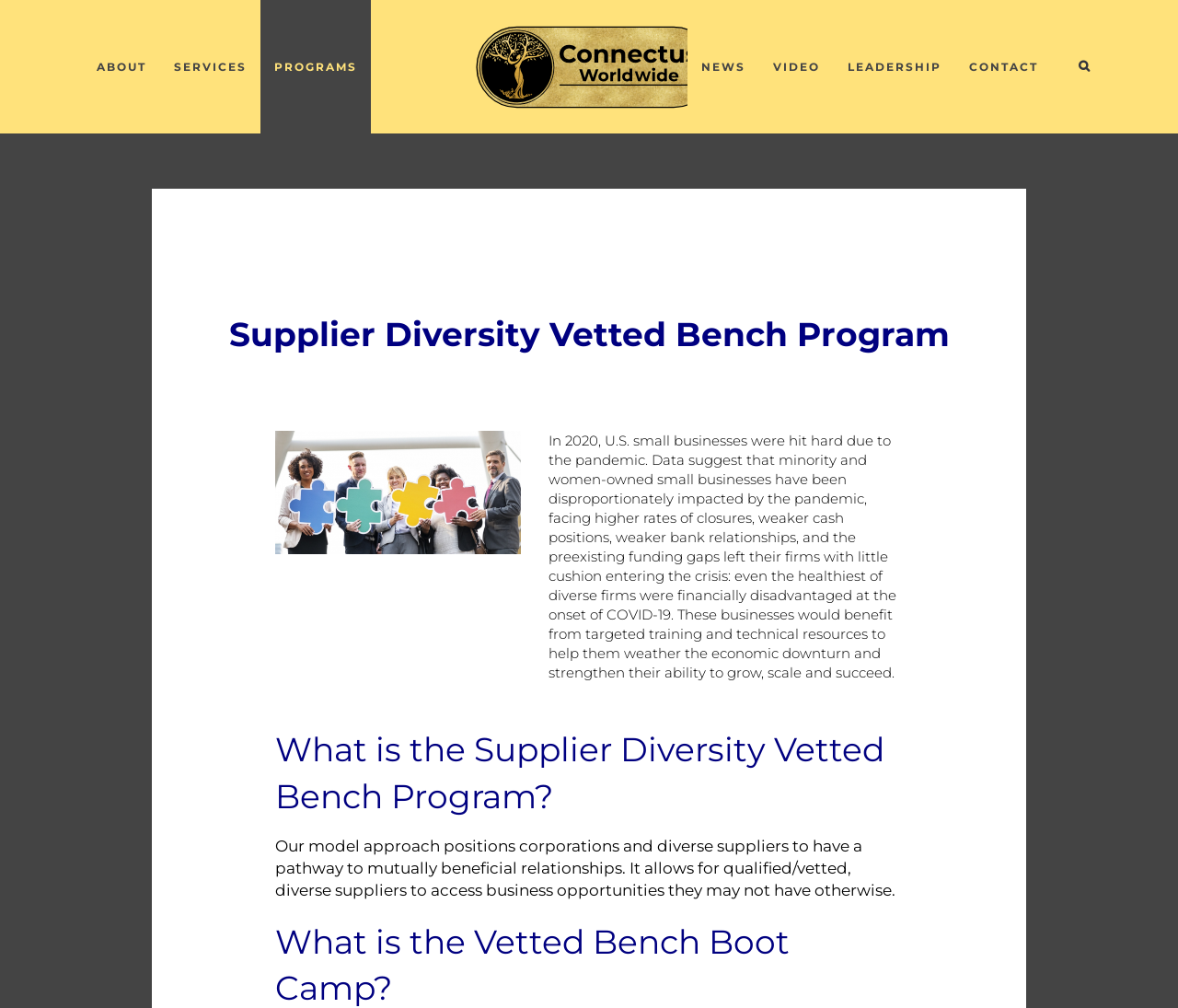Locate the bounding box coordinates of the clickable area needed to fulfill the instruction: "Visit the CONTACT page".

[0.811, 0.0, 0.893, 0.132]